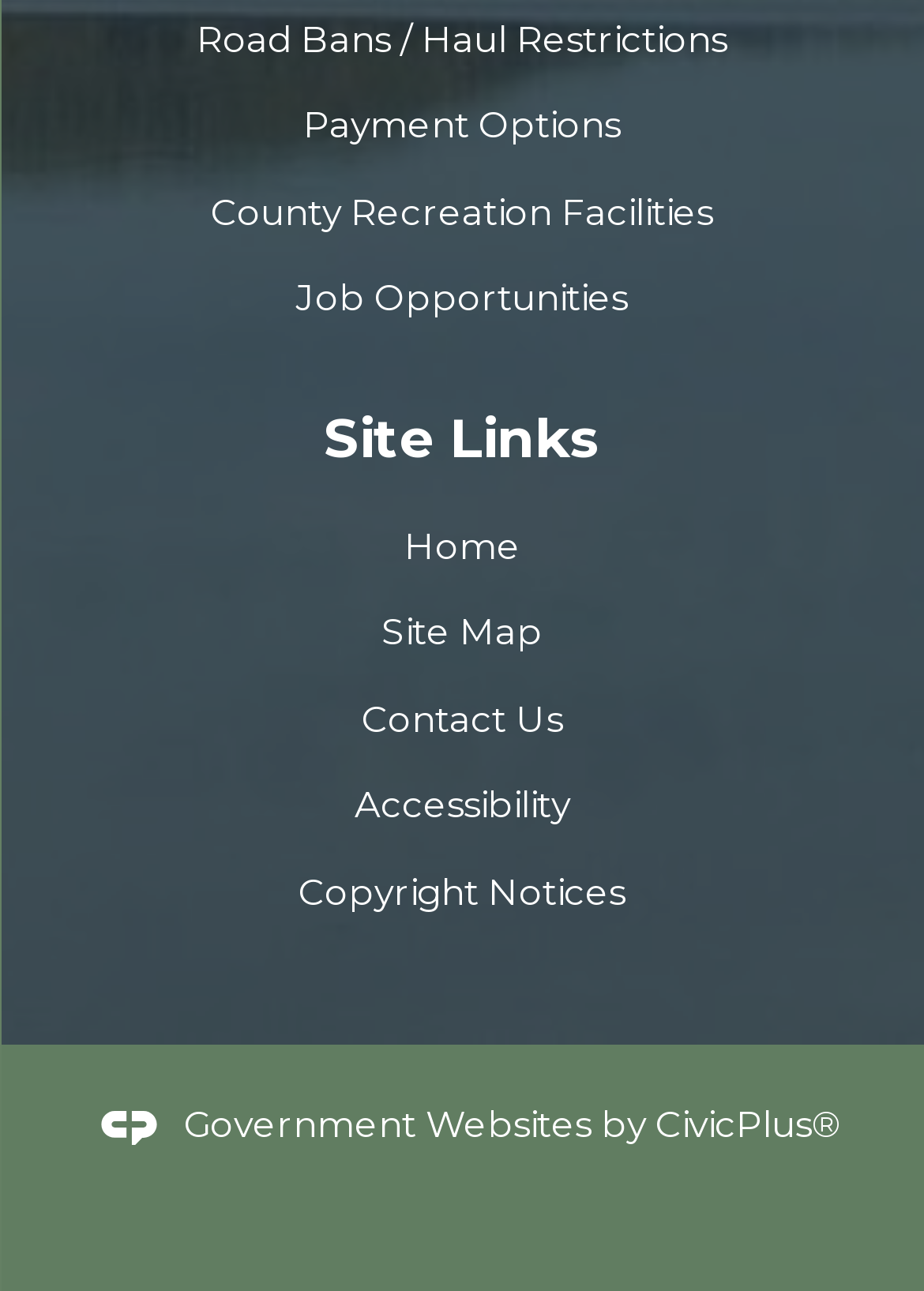What is the text above the links under Site Links?
Answer the question with a single word or phrase derived from the image.

Site Links